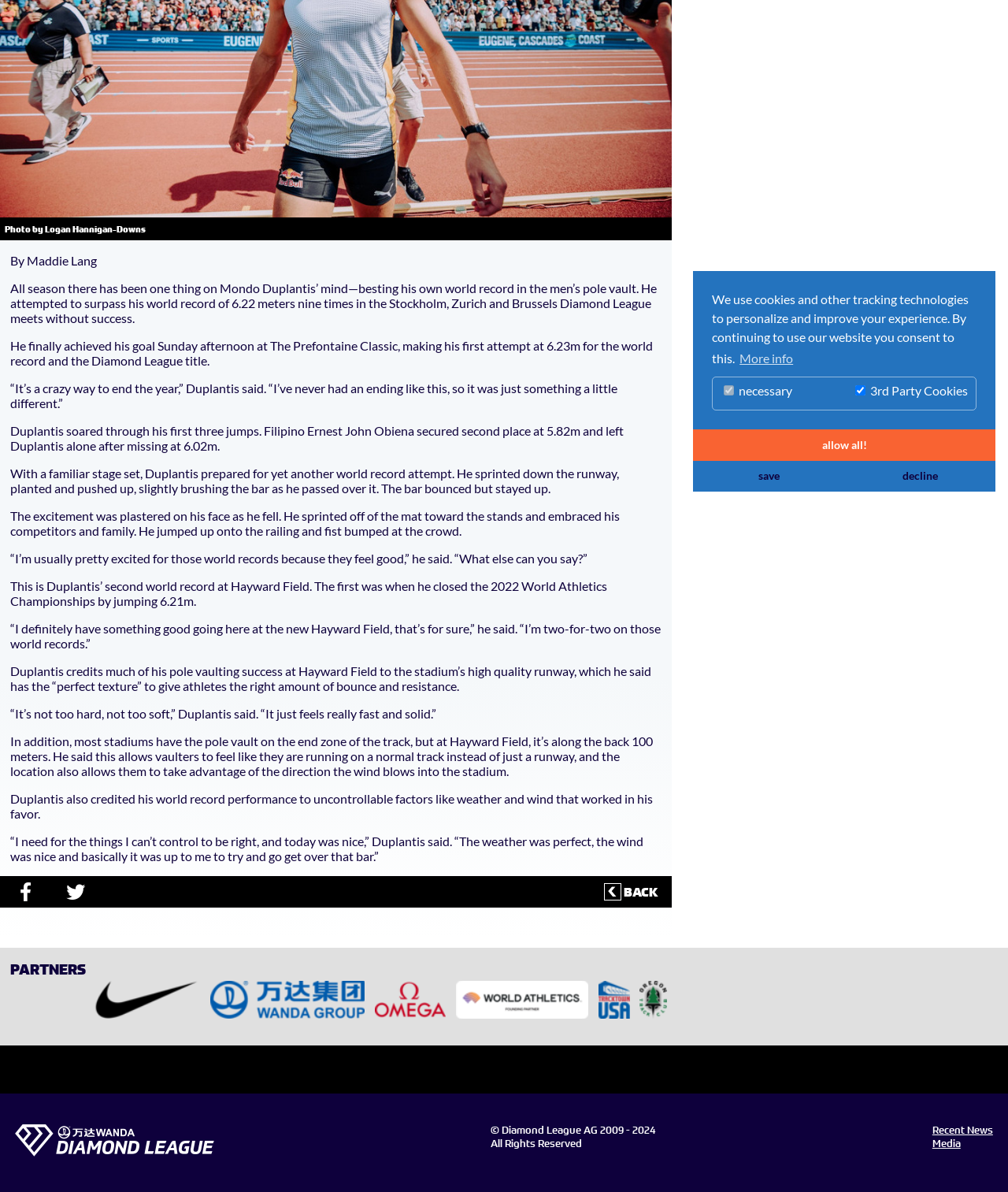For the given element description More info, determine the bounding box coordinates of the UI element. The coordinates should follow the format (top-left x, top-left y, bottom-right x, bottom-right y) and be within the range of 0 to 1.

[0.731, 0.291, 0.789, 0.311]